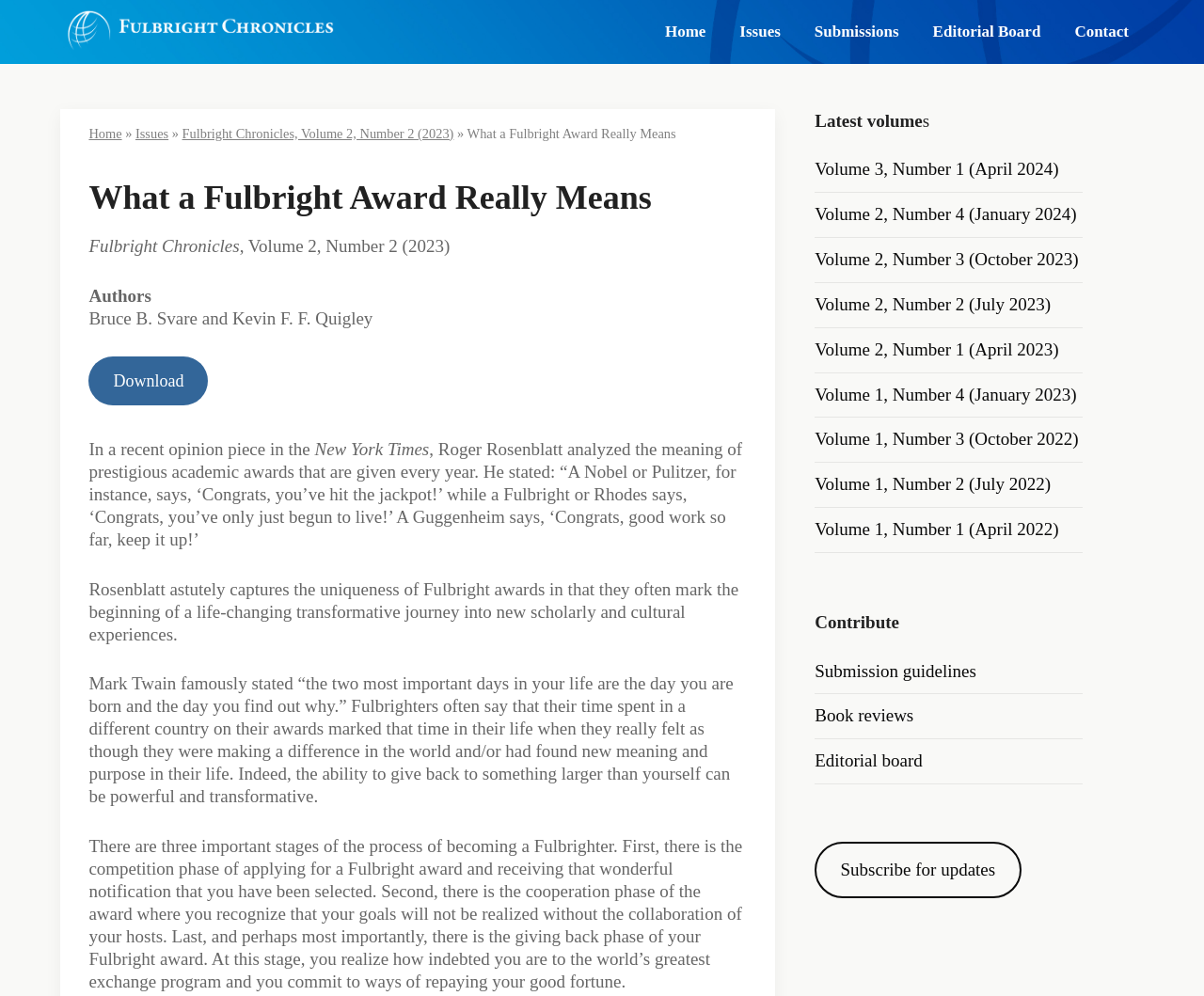Please examine the image and answer the question with a detailed explanation:
What are the three important stages of becoming a Fulbrighter?

The three important stages of becoming a Fulbrighter are mentioned in the text as the competition phase of applying for a Fulbright award, the cooperation phase of recognizing the need for collaboration with hosts, and the giving back phase of repaying the good fortune of receiving the award. These stages are described as essential parts of the Fulbright experience.